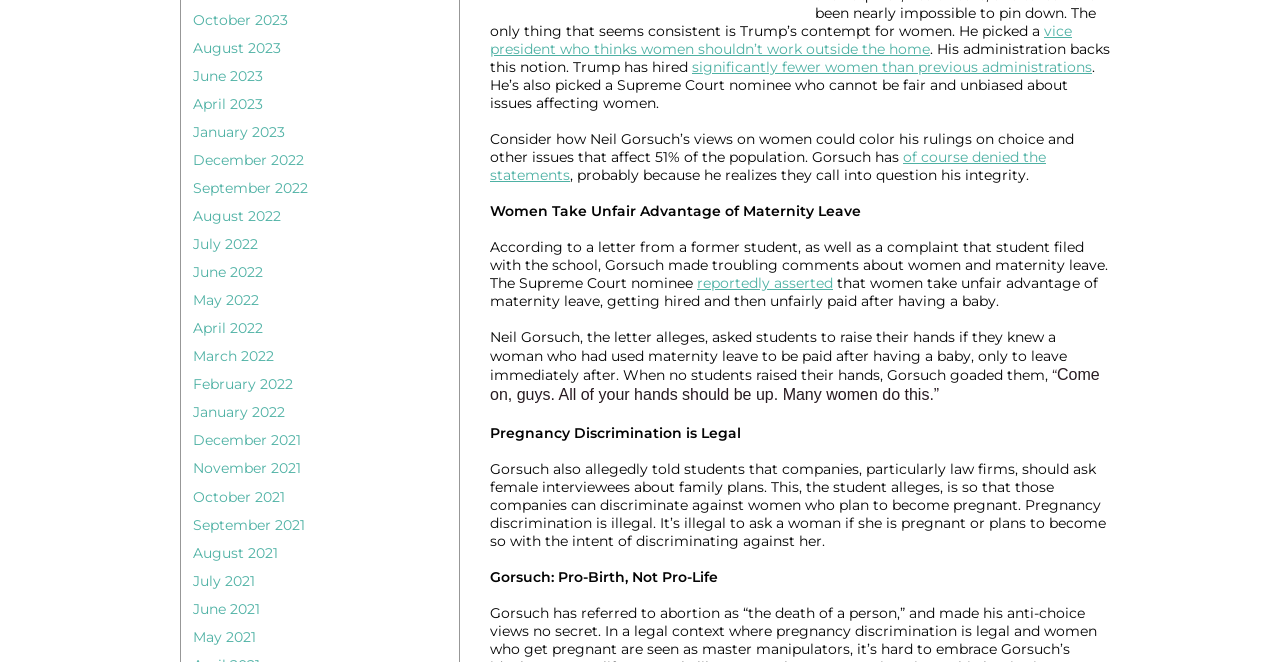Bounding box coordinates should be in the format (top-left x, top-left y, bottom-right x, bottom-right y) and all values should be floating point numbers between 0 and 1. Determine the bounding box coordinate for the UI element described as: May 2022

[0.151, 0.44, 0.202, 0.469]